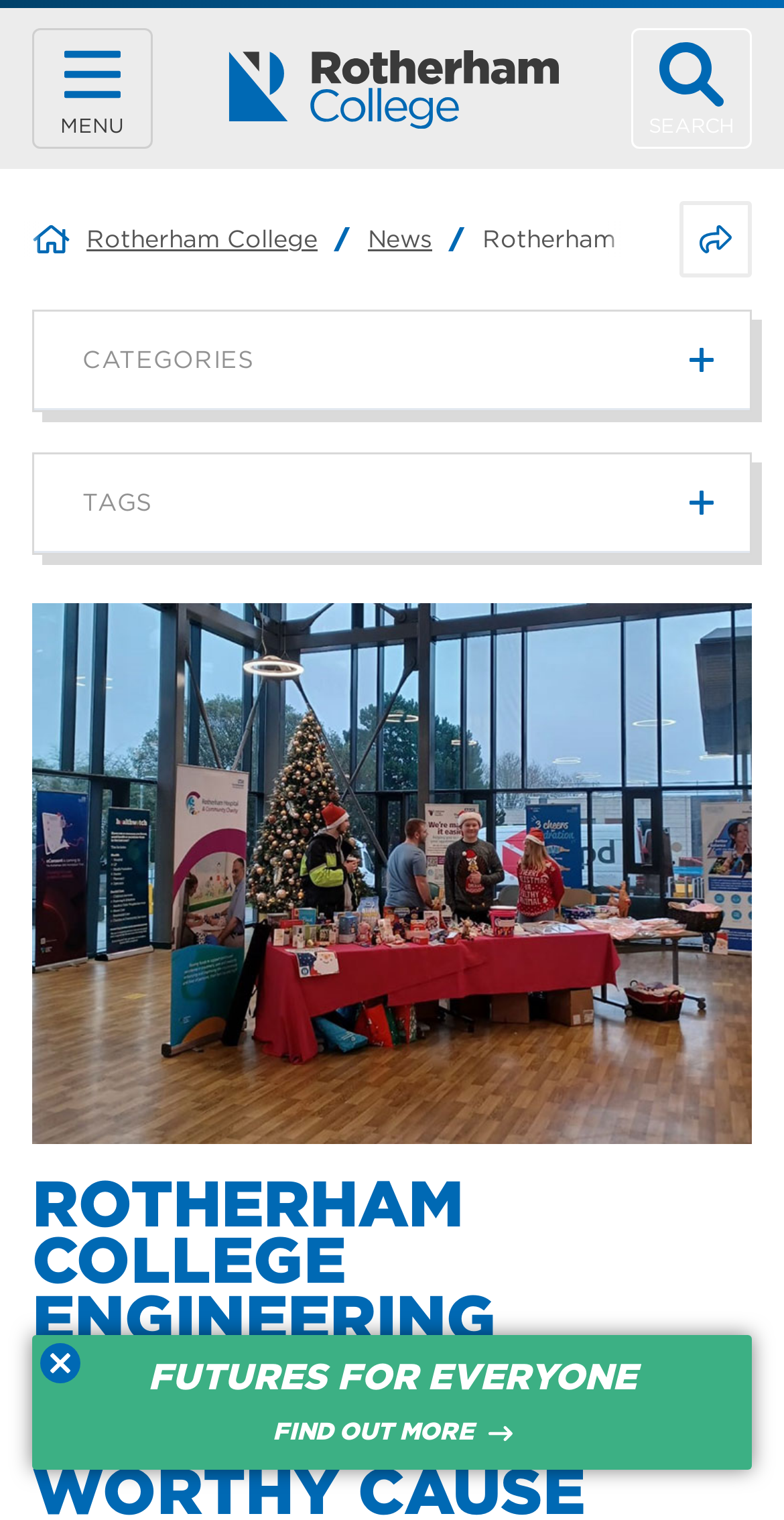Give a succinct answer to this question in a single word or phrase: 
What is the text of the heading above the categories section?

CATEGORIES